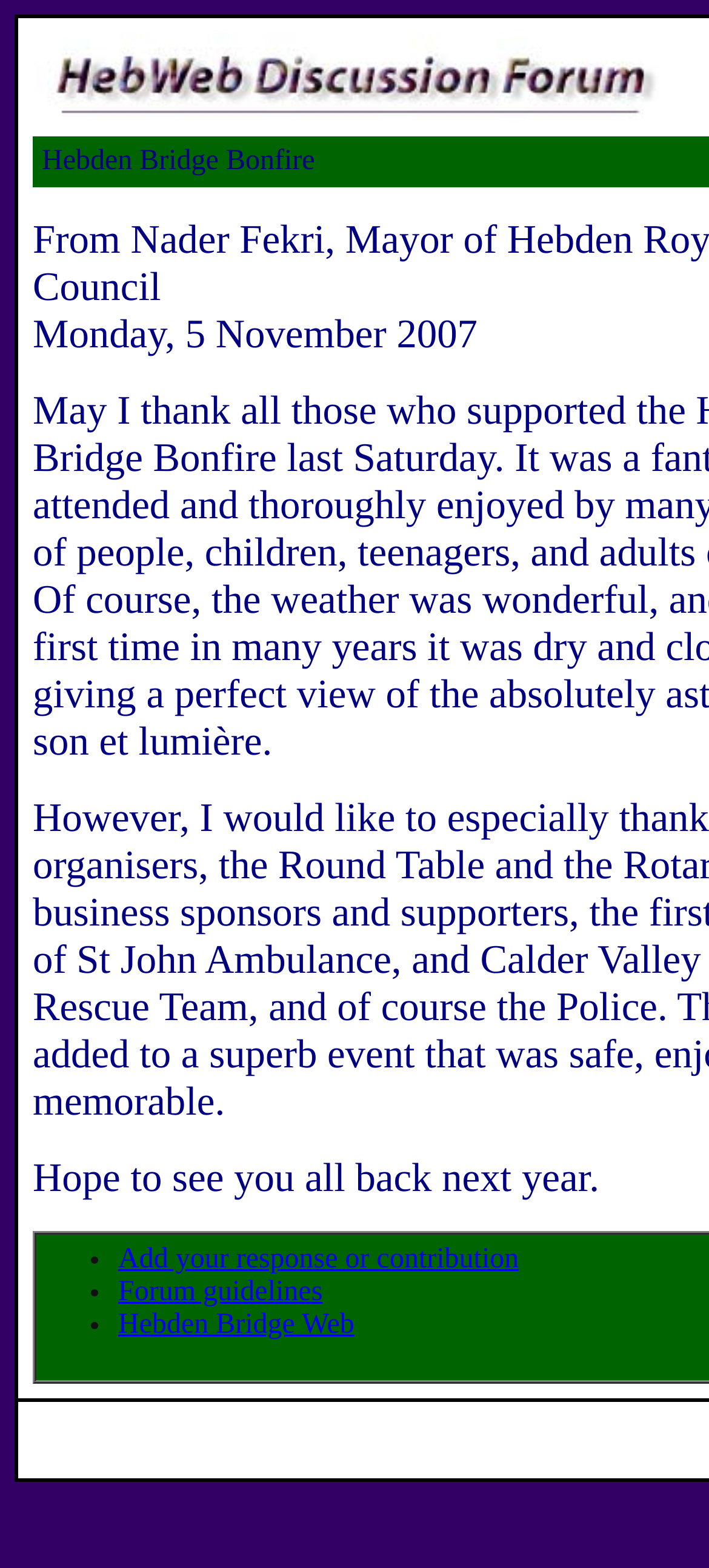Using the provided description: "Add your response or contribution", find the bounding box coordinates of the corresponding UI element. The output should be four float numbers between 0 and 1, in the format [left, top, right, bottom].

[0.167, 0.793, 0.732, 0.813]